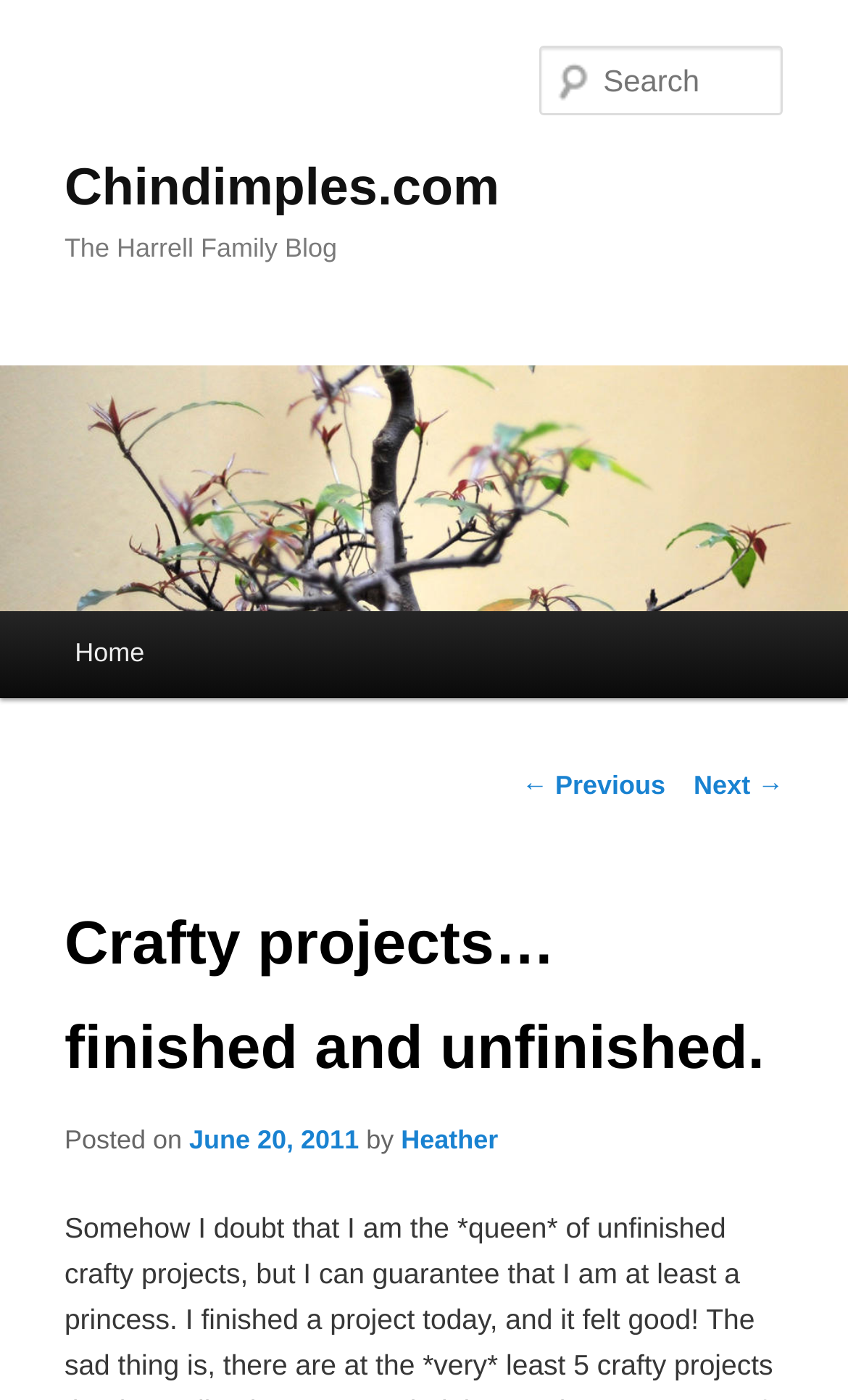Please reply to the following question using a single word or phrase: 
What is the date of the latest post?

June 20, 2011